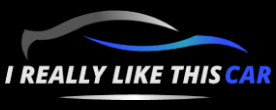Give a detailed account of everything present in the image.

The image features a sleek and modern logo for "I Really Like This Car," showcasing a stylized car silhouette. The design is minimalistic, emphasizing the brand's name in bold, contrasting text. Above the name, flowing lines in gradient shades of blue and gray create a sense of motion, highlighting the dynamic nature of automobiles. The background is a deep black, allowing the logo elements to stand out strikingly. This visual representation aligns with the automotive theme, conveying passion and enthusiasm for cars.